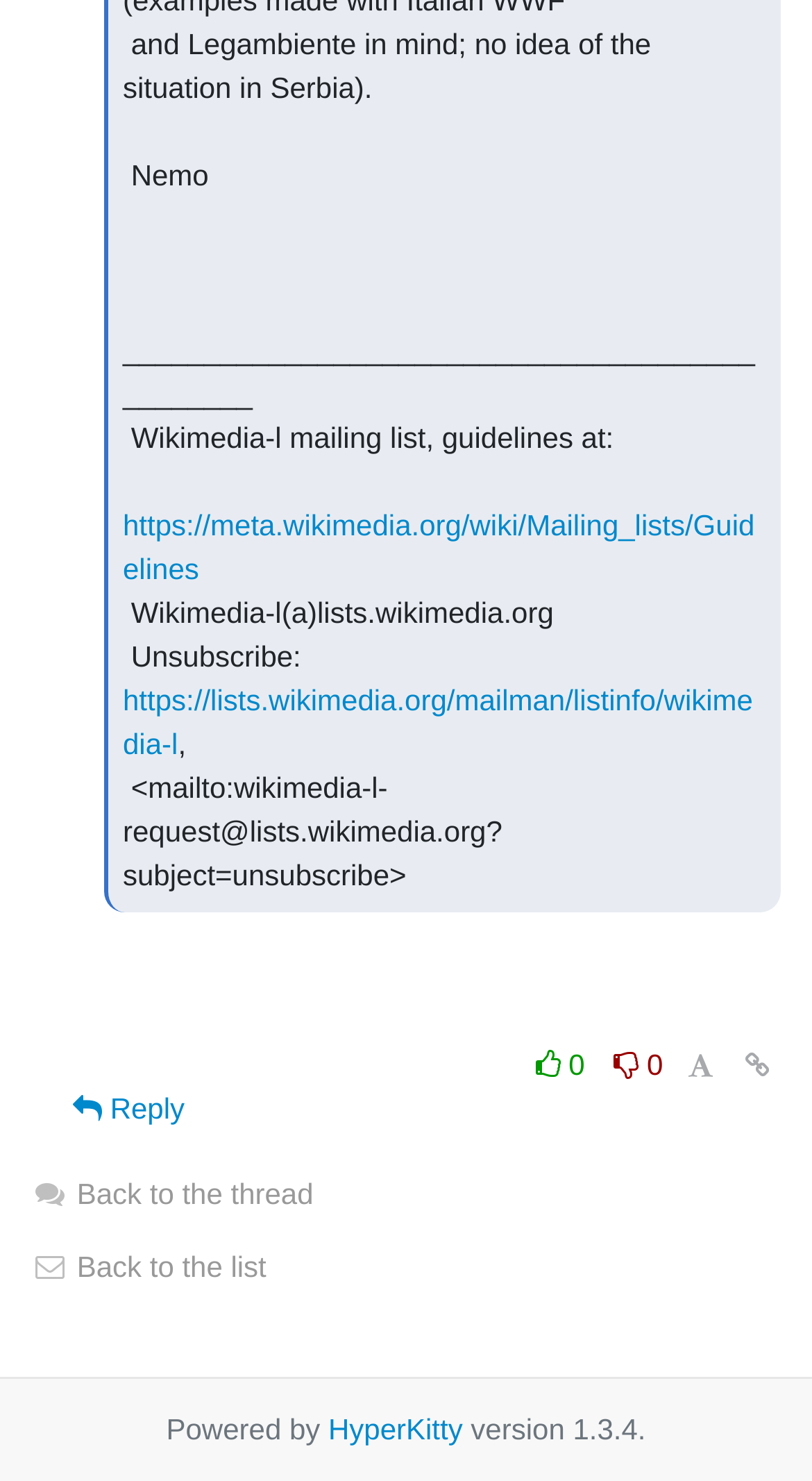Please find and report the bounding box coordinates of the element to click in order to perform the following action: "Go back to the thread". The coordinates should be expressed as four float numbers between 0 and 1, in the format [left, top, right, bottom].

[0.038, 0.795, 0.386, 0.817]